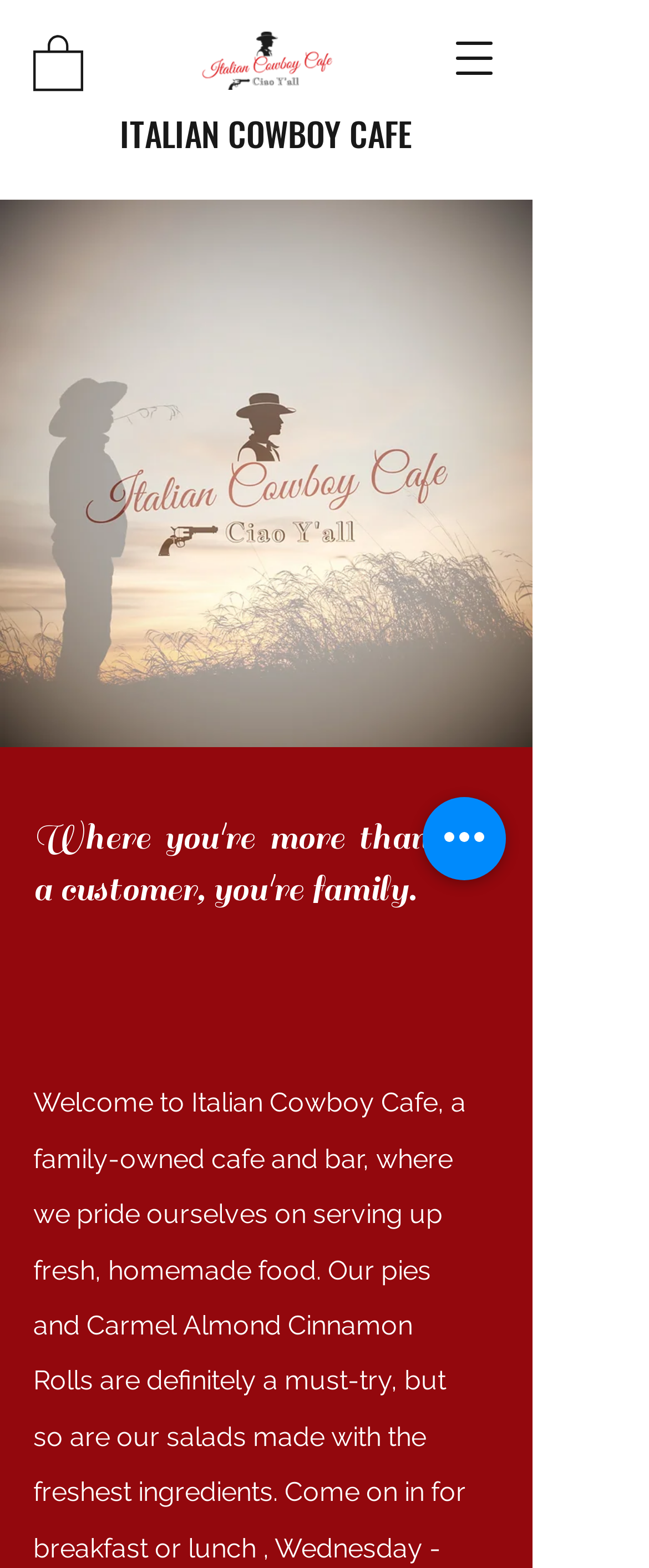Using the description "ITALIAN COWBOY CAFE", predict the bounding box of the relevant HTML element.

[0.185, 0.069, 0.636, 0.101]